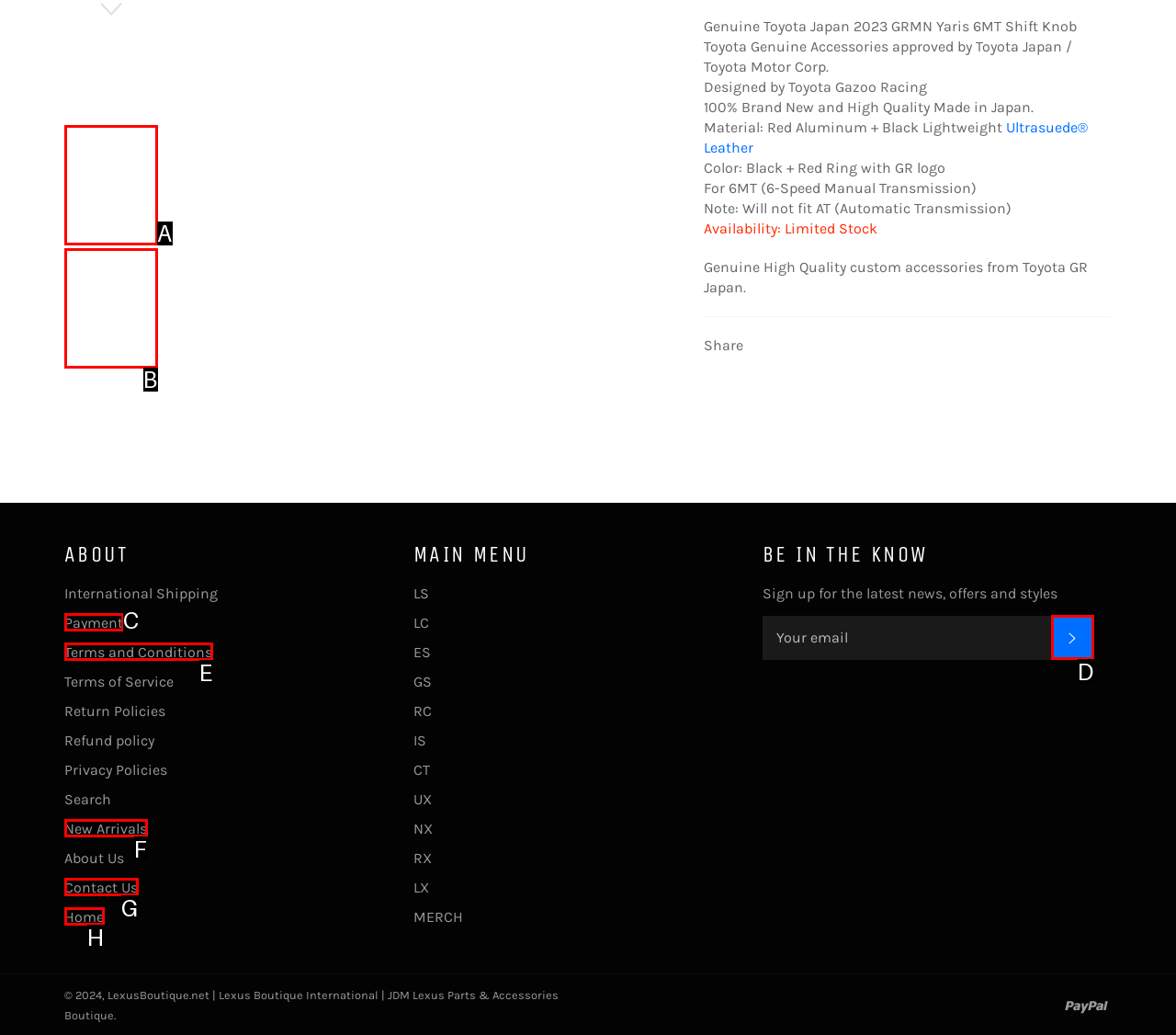Determine which HTML element matches the given description: Terms and Conditions. Provide the corresponding option's letter directly.

E